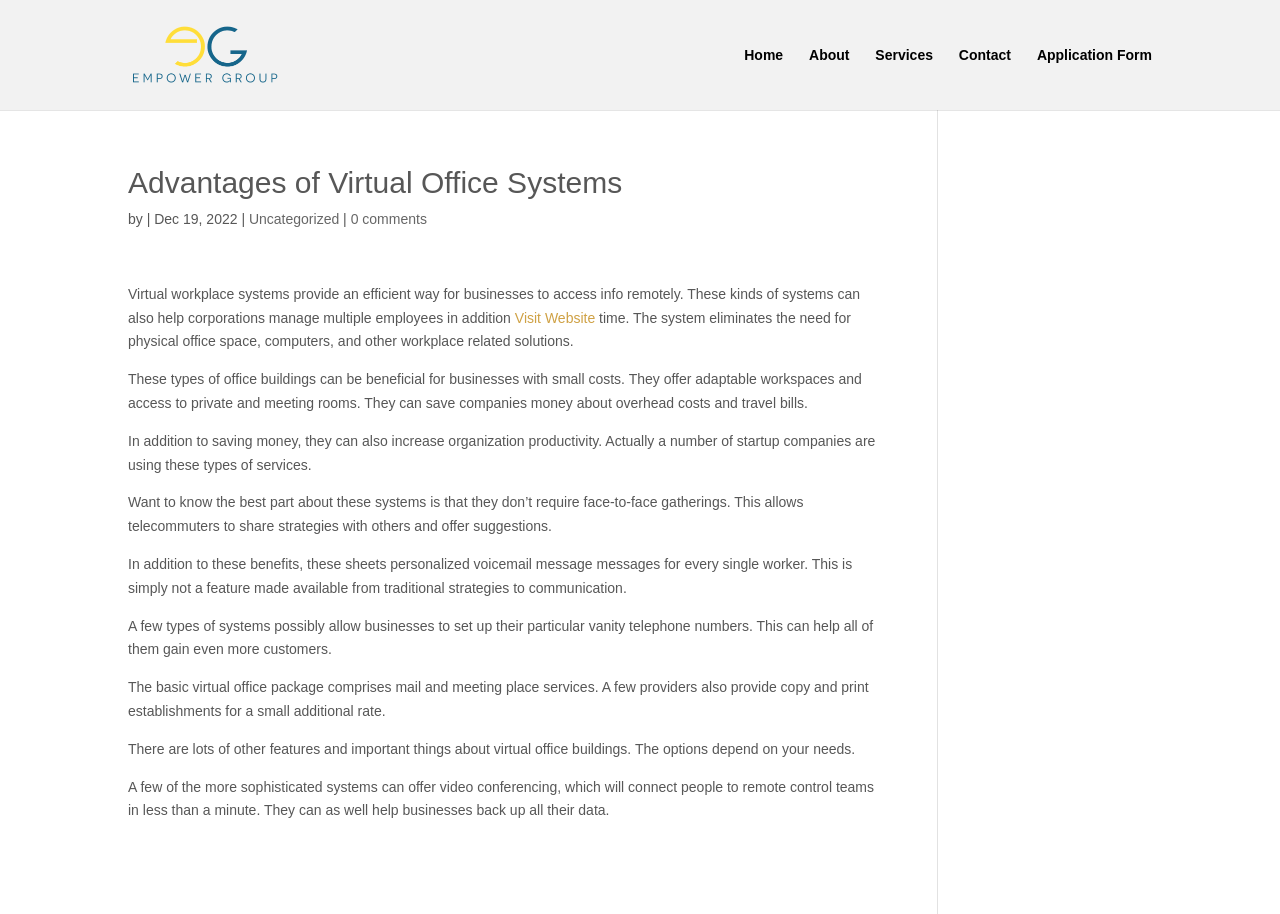What is the name of the company?
Refer to the screenshot and answer in one word or phrase.

Empower Group